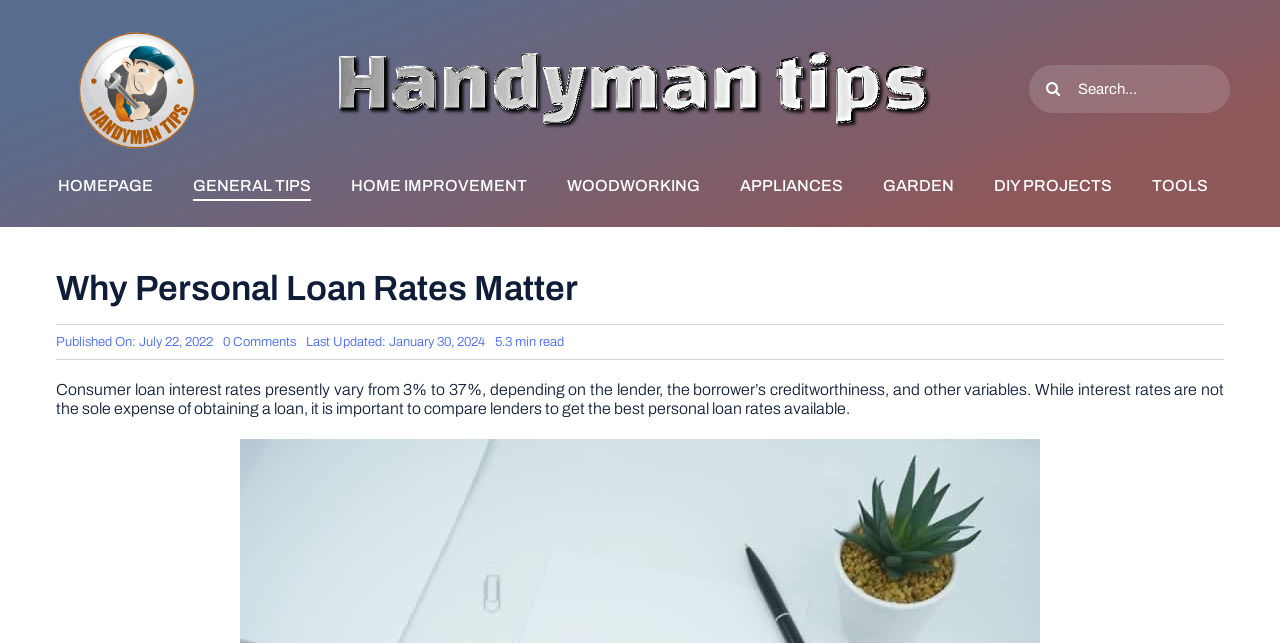Answer the question with a brief word or phrase:
What is the logo of this website?

handyman tips